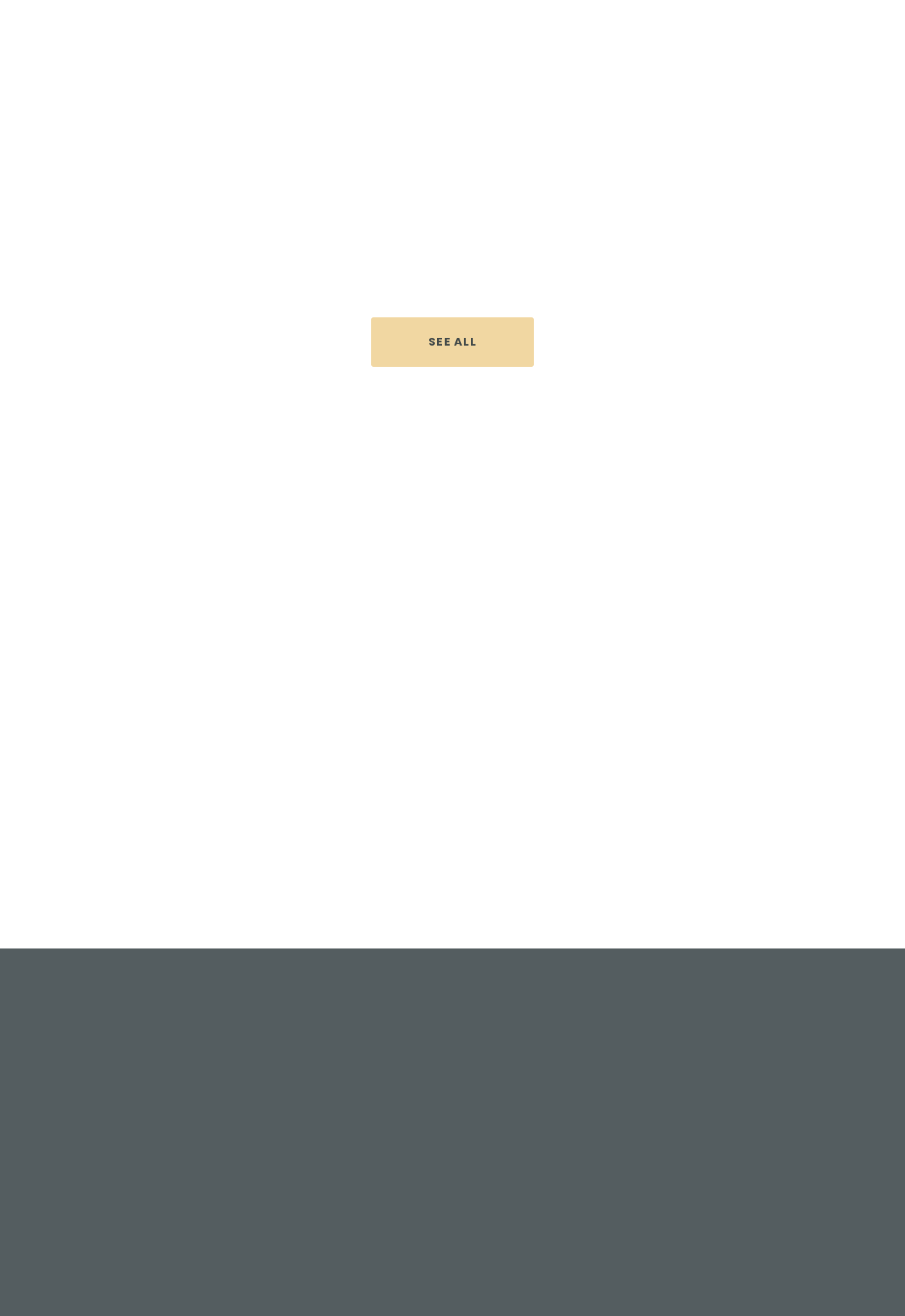Please specify the bounding box coordinates of the area that should be clicked to accomplish the following instruction: "View 'Contact Us Today For Exceptional Dental Care'". The coordinates should consist of four float numbers between 0 and 1, i.e., [left, top, right, bottom].

[0.016, 0.779, 0.328, 0.826]